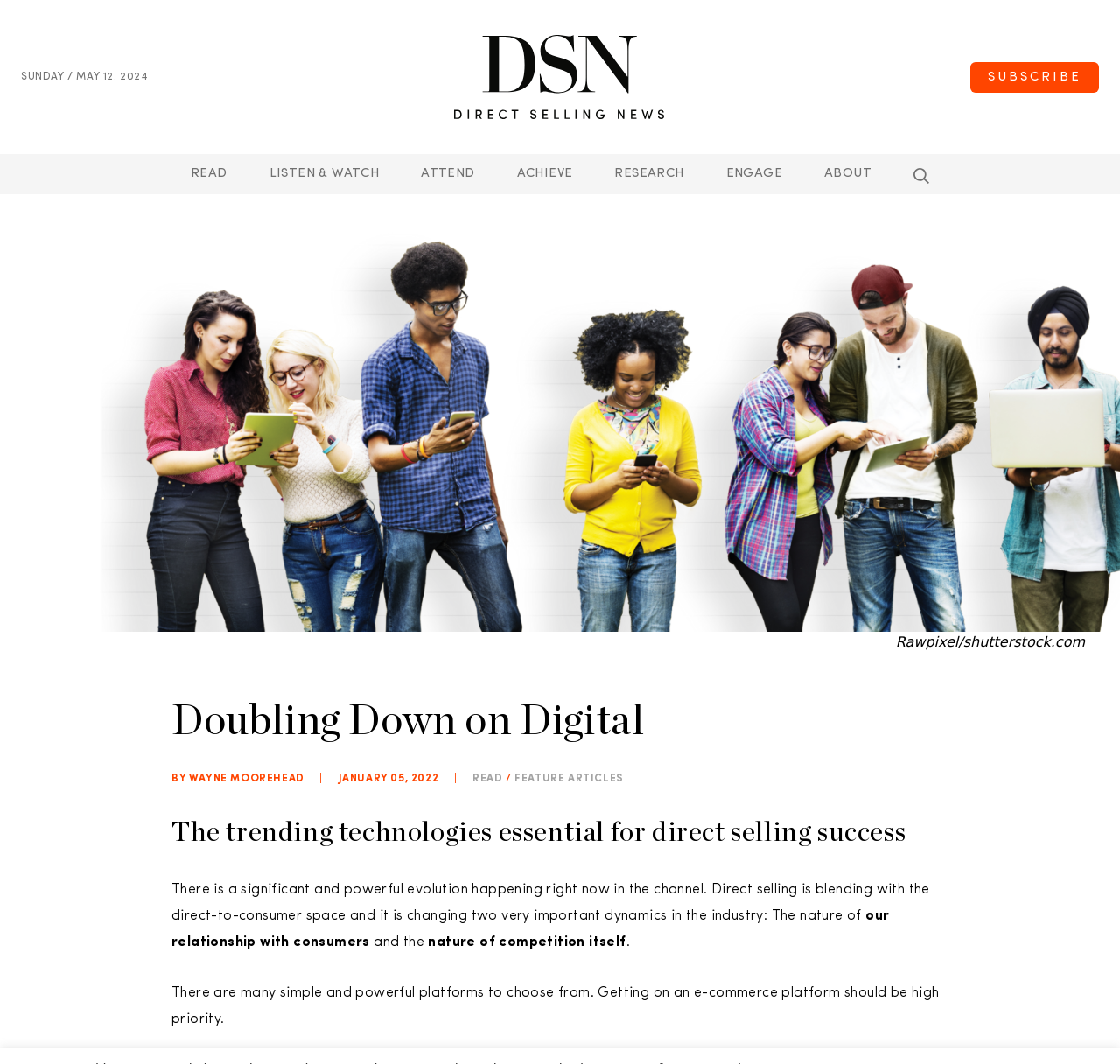Answer this question using a single word or a brief phrase:
What is the image credit for the background image?

Rawpixel/shutterstock.com